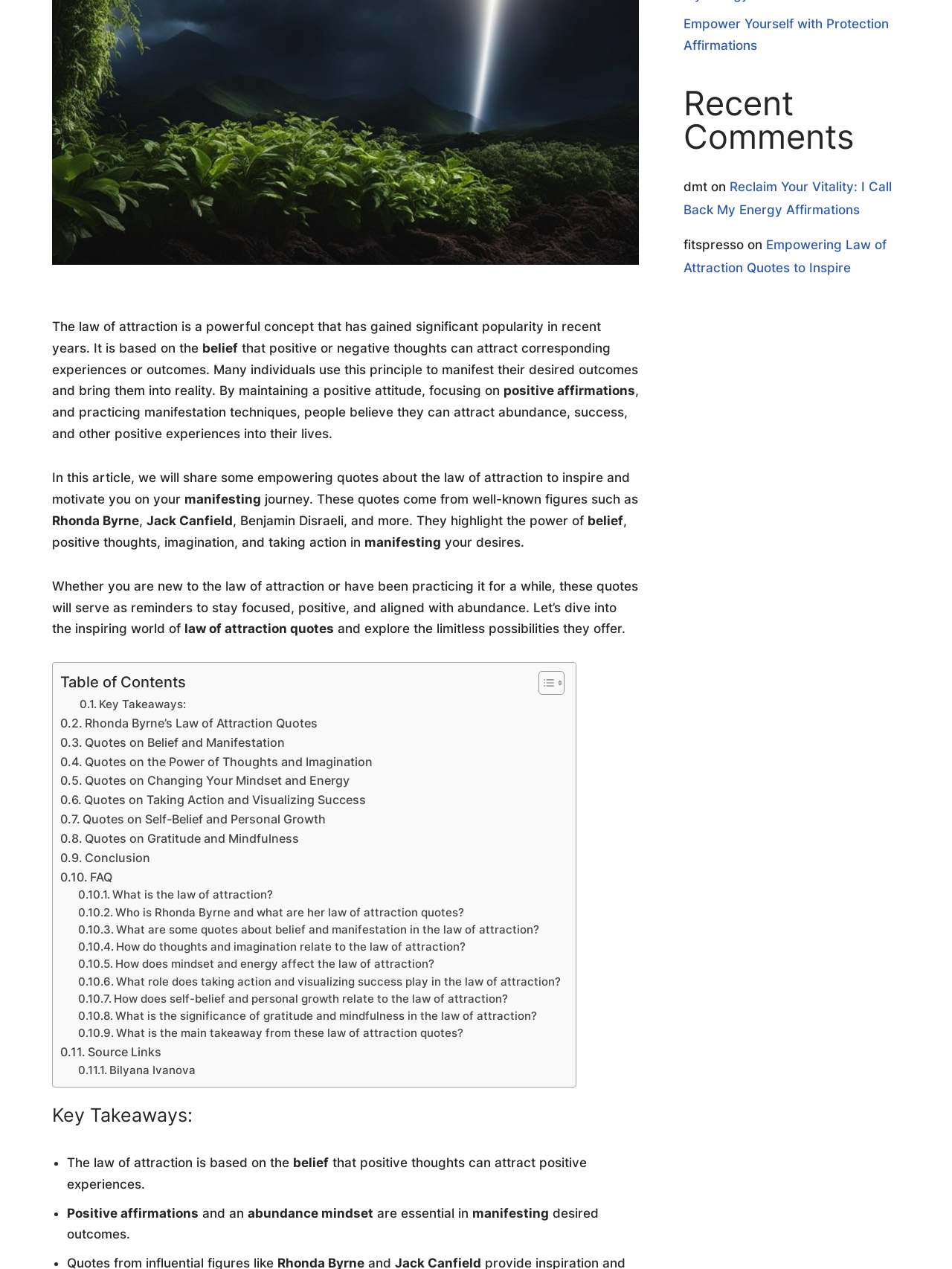Please provide the bounding box coordinate of the region that matches the element description: Source Links. Coordinates should be in the format (top-left x, top-left y, bottom-right x, bottom-right y) and all values should be between 0 and 1.

[0.063, 0.822, 0.17, 0.837]